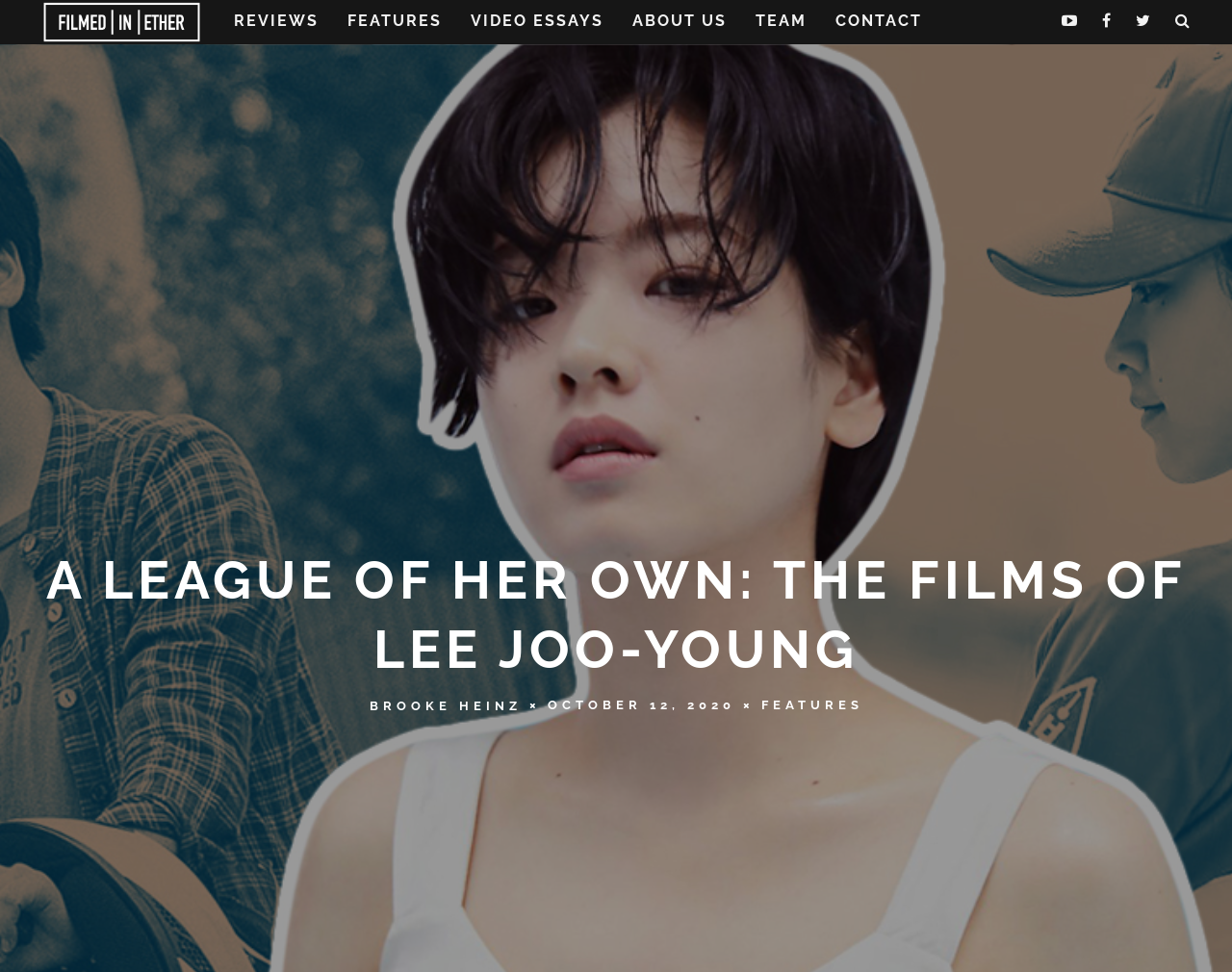How many social media links are there?
Respond with a short answer, either a single word or a phrase, based on the image.

4